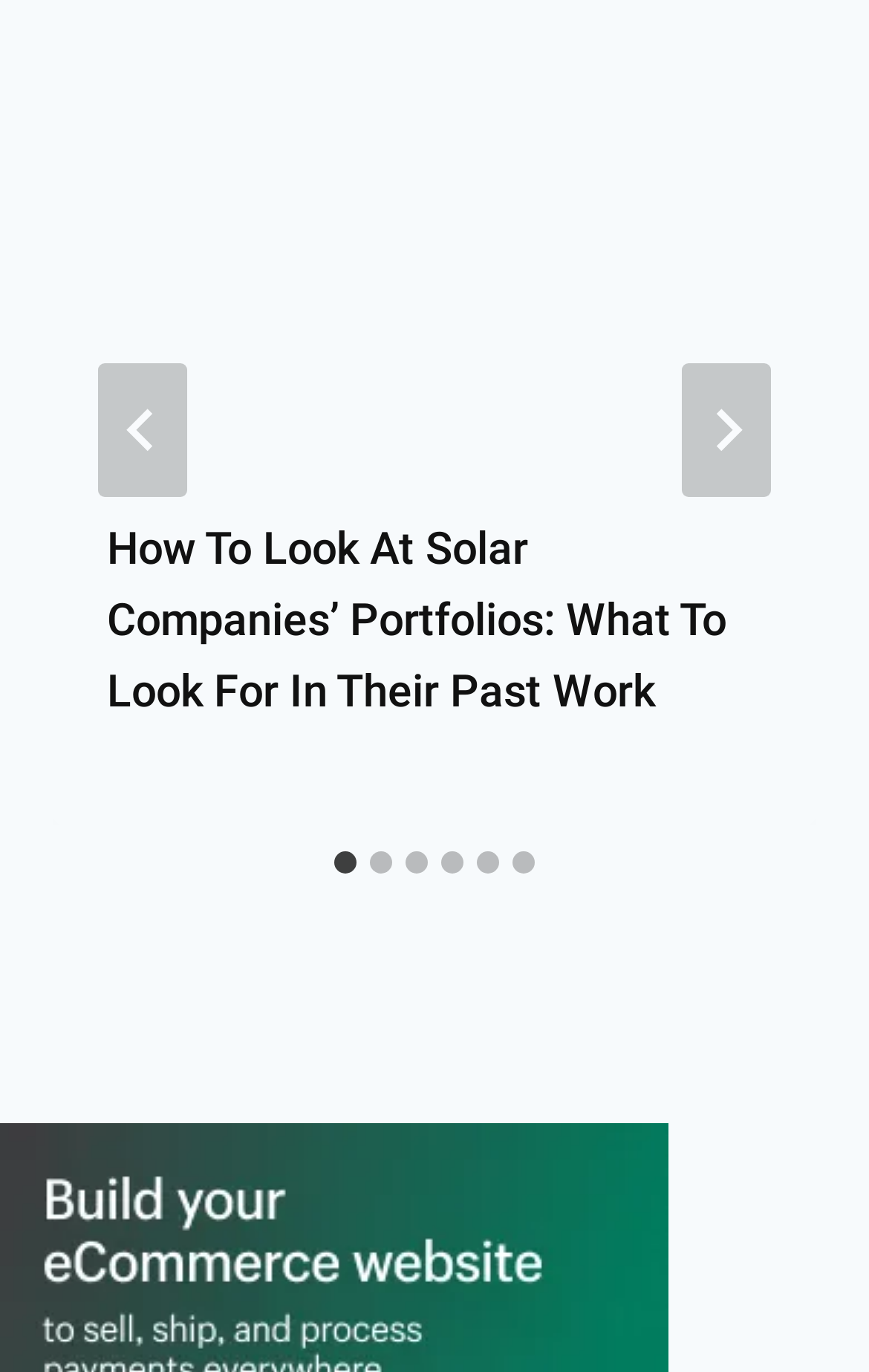What is the orientation of the tablist?
Look at the image and answer with only one word or phrase.

Horizontal